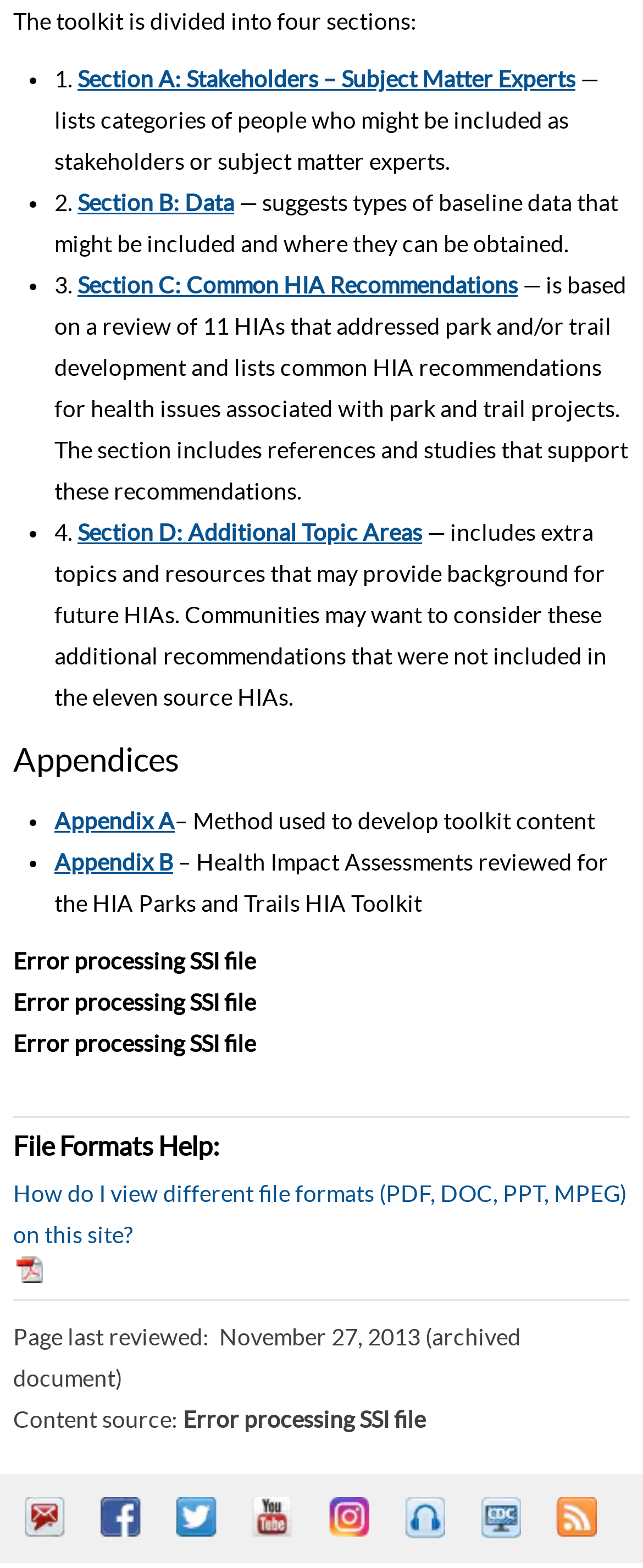Locate the bounding box coordinates of the area where you should click to accomplish the instruction: "view recent posts".

None